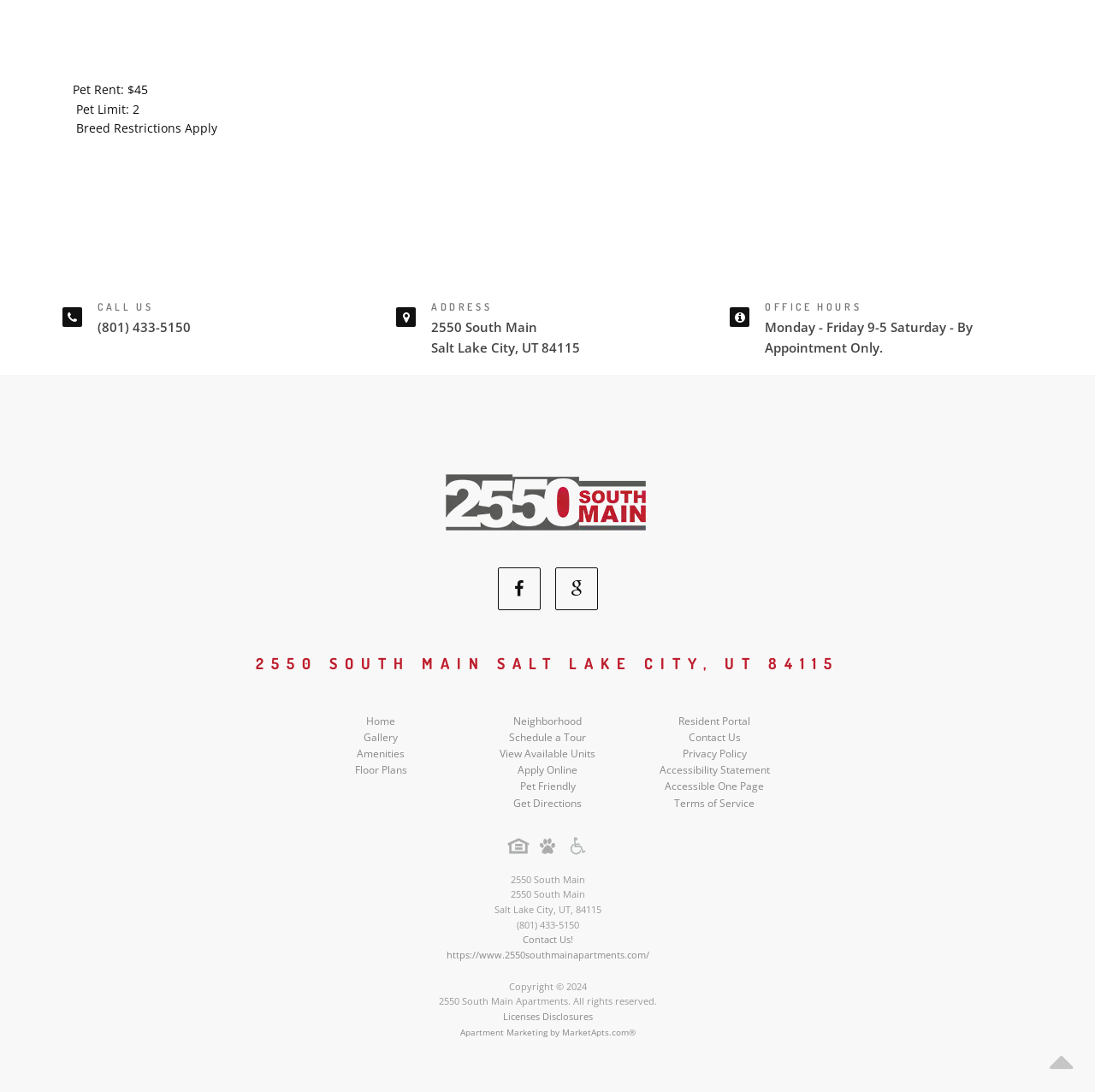Please look at the image and answer the question with a detailed explanation: What are the office hours?

The office hours can be found in the top section of the webpage, where it is listed as 'Monday - Friday 9-5 Saturday - By Appointment Only' under the 'OFFICE HOURS' heading.